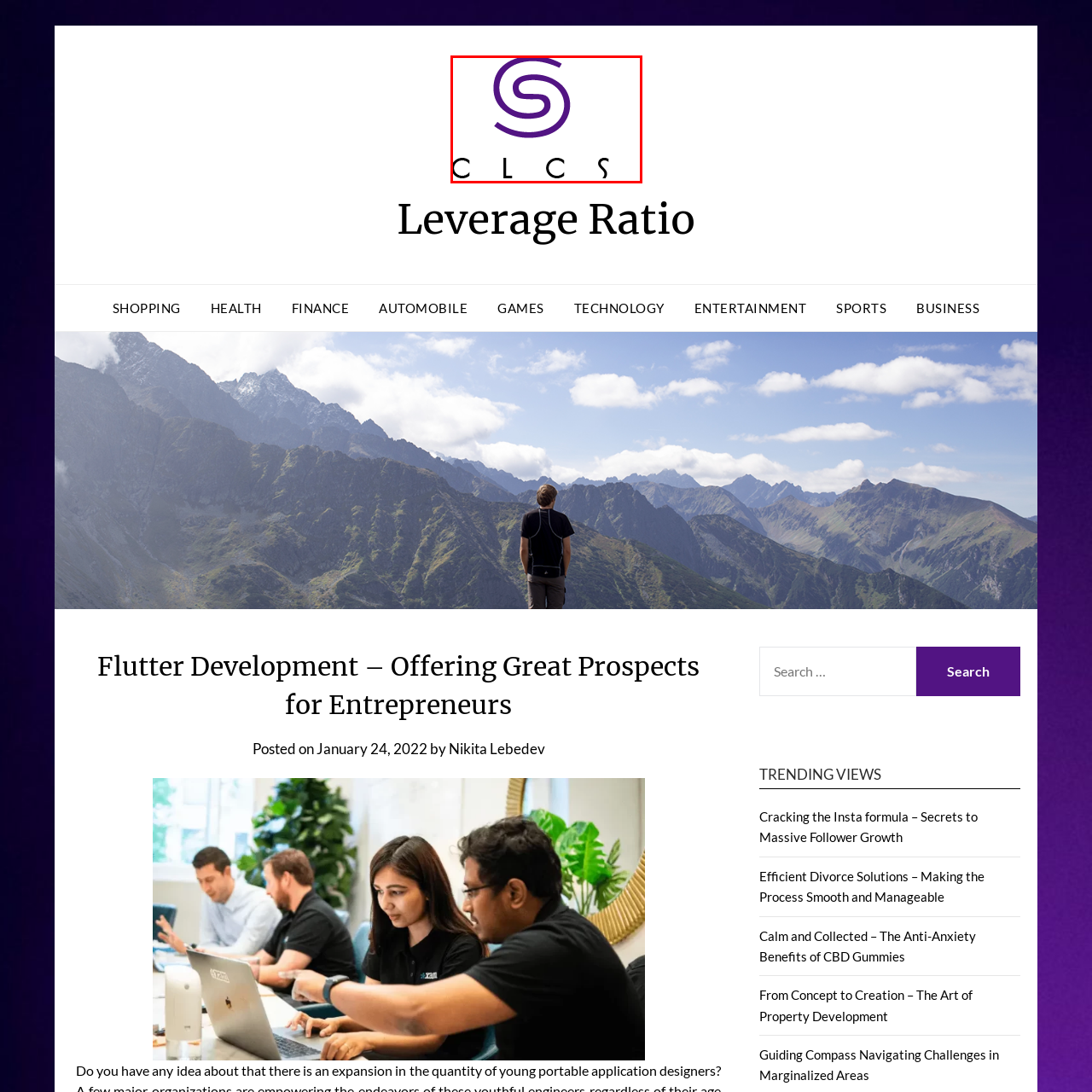What does the logo represent?
Please analyze the image within the red bounding box and provide a comprehensive answer based on the visual information.

The caption describes the logo as a visual representation of the brand, implying that it serves as an identifier or symbol for a particular company or organization.